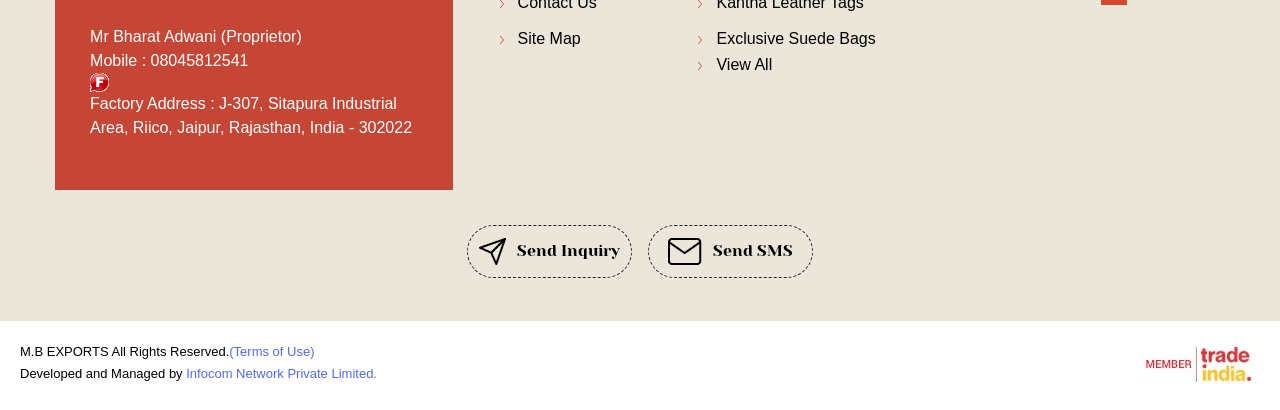Locate the bounding box coordinates of the element's region that should be clicked to carry out the following instruction: "Click on 'Site Map'". The coordinates need to be four float numbers between 0 and 1, i.e., [left, top, right, bottom].

[0.39, 0.073, 0.518, 0.117]